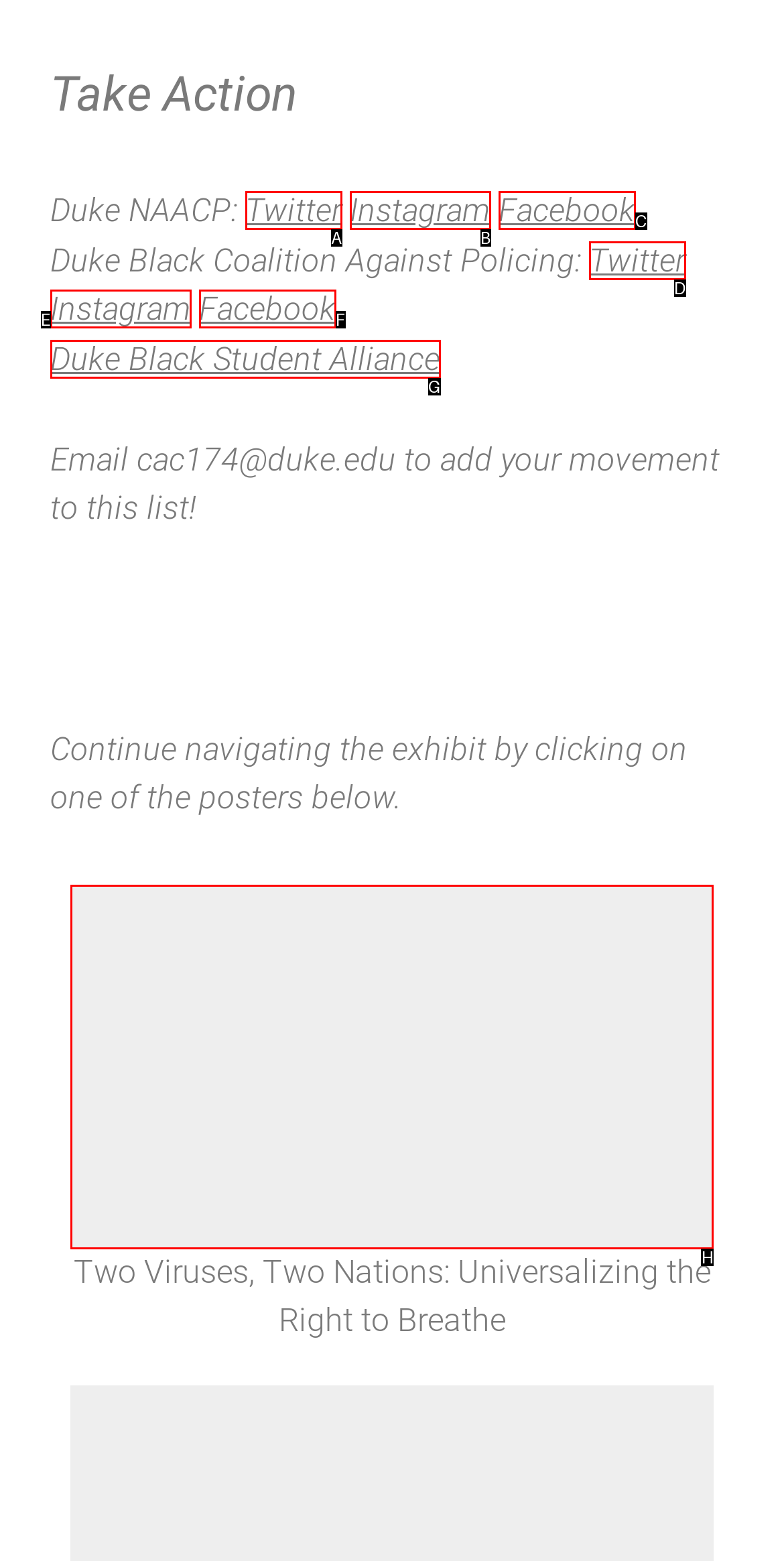Please indicate which HTML element to click in order to fulfill the following task: Explore the exhibit by clicking on the poster Respond with the letter of the chosen option.

H